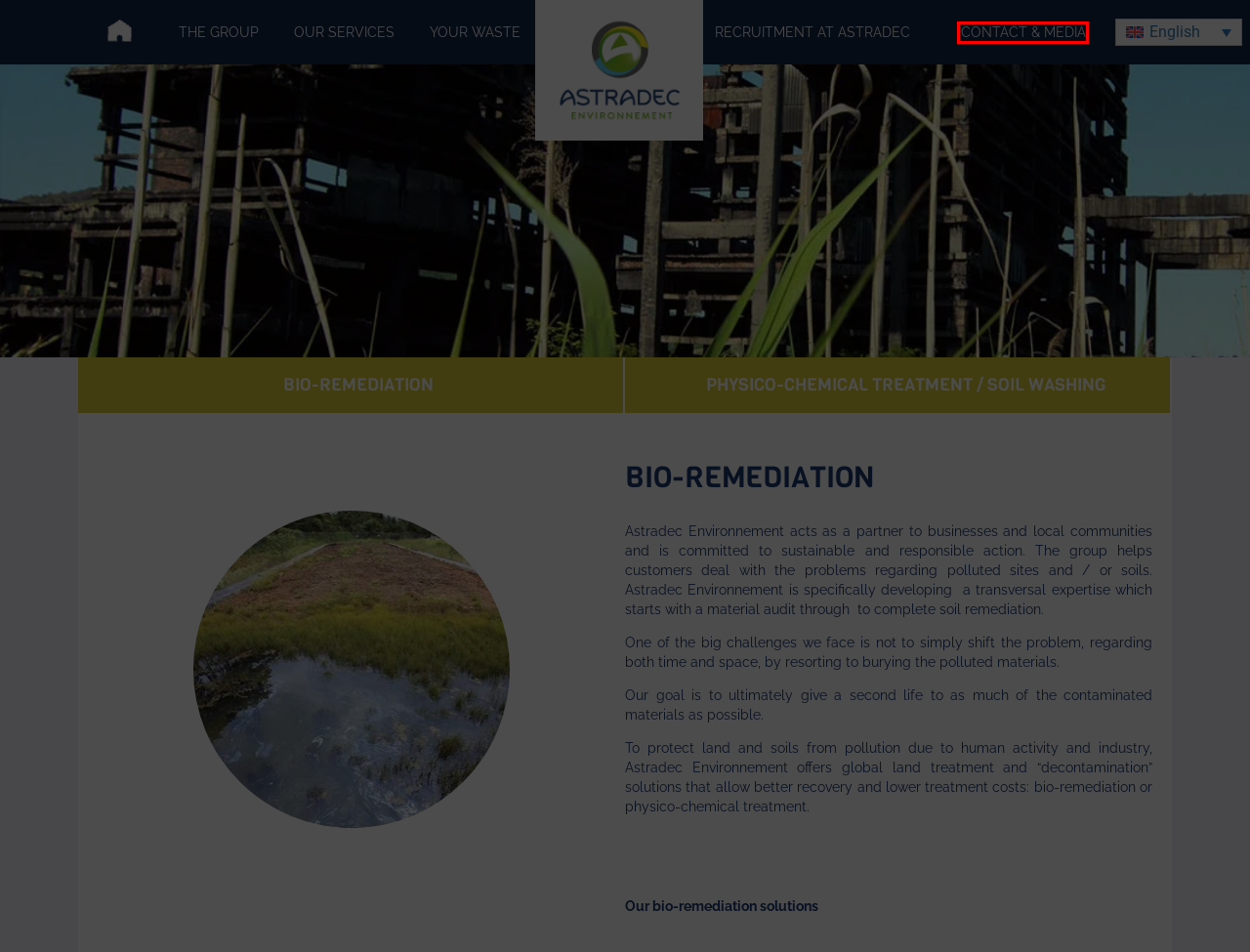A screenshot of a webpage is given with a red bounding box around a UI element. Choose the description that best matches the new webpage shown after clicking the element within the red bounding box. Here are the candidates:
A. Contact Us / Astradec Environnement
B. Recruitment at Astradec Environnement
C. Astradec Environment | Treatment & recovery of industrial waste
D. Skip rental, emptying septic tank for residential customers | Astradec
E. Wood Waste - Collection, treatment and assessment
F. Physico-chemical treatment of polluted soils, Soil-washing | Astradec
G. The Astradec Group: 30 years of recycling your waste
H. Recycling - Depollution - Biomass - Solutions | Astradec

A